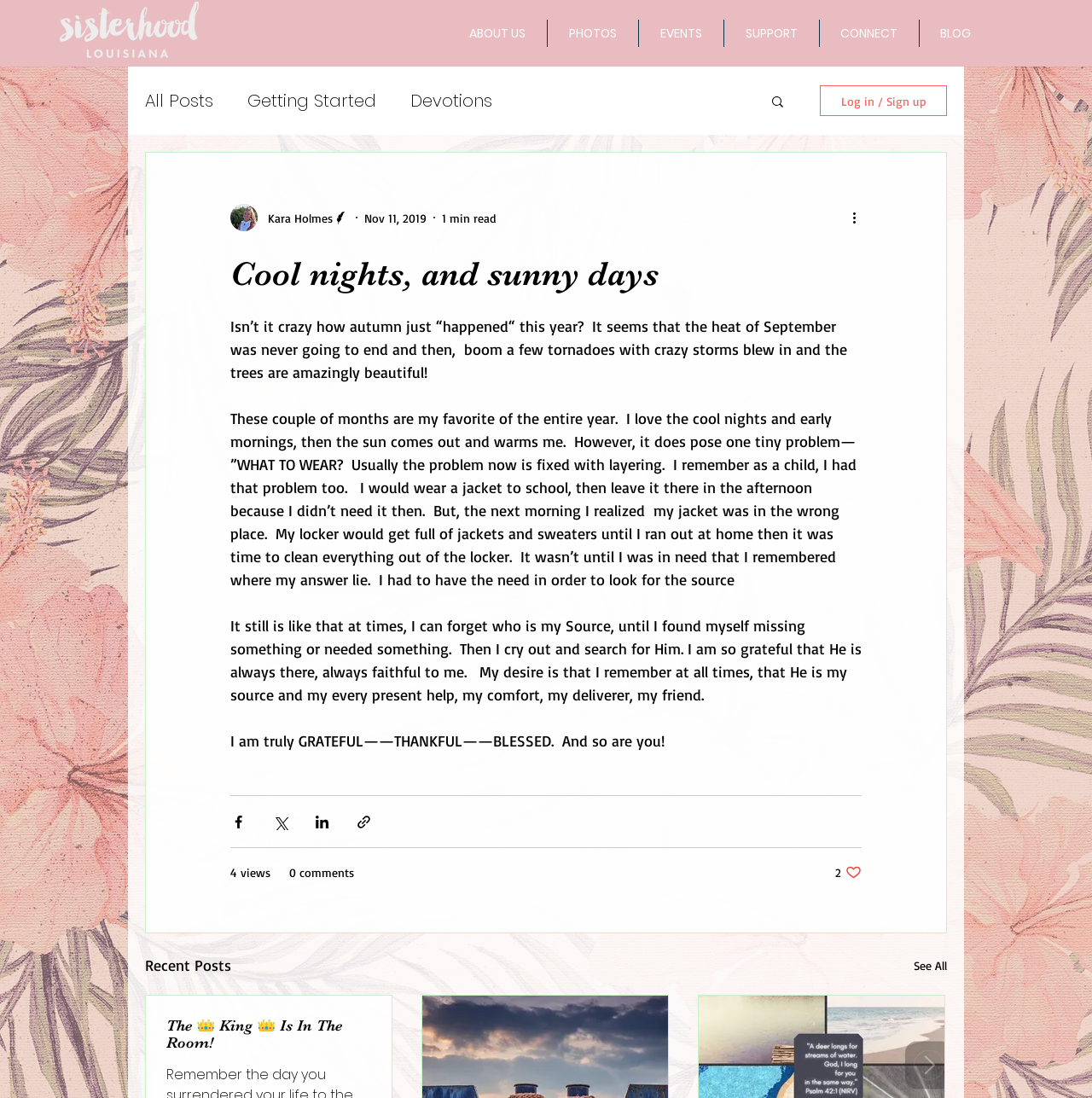Respond with a single word or phrase:
How many views does this article have?

4 views